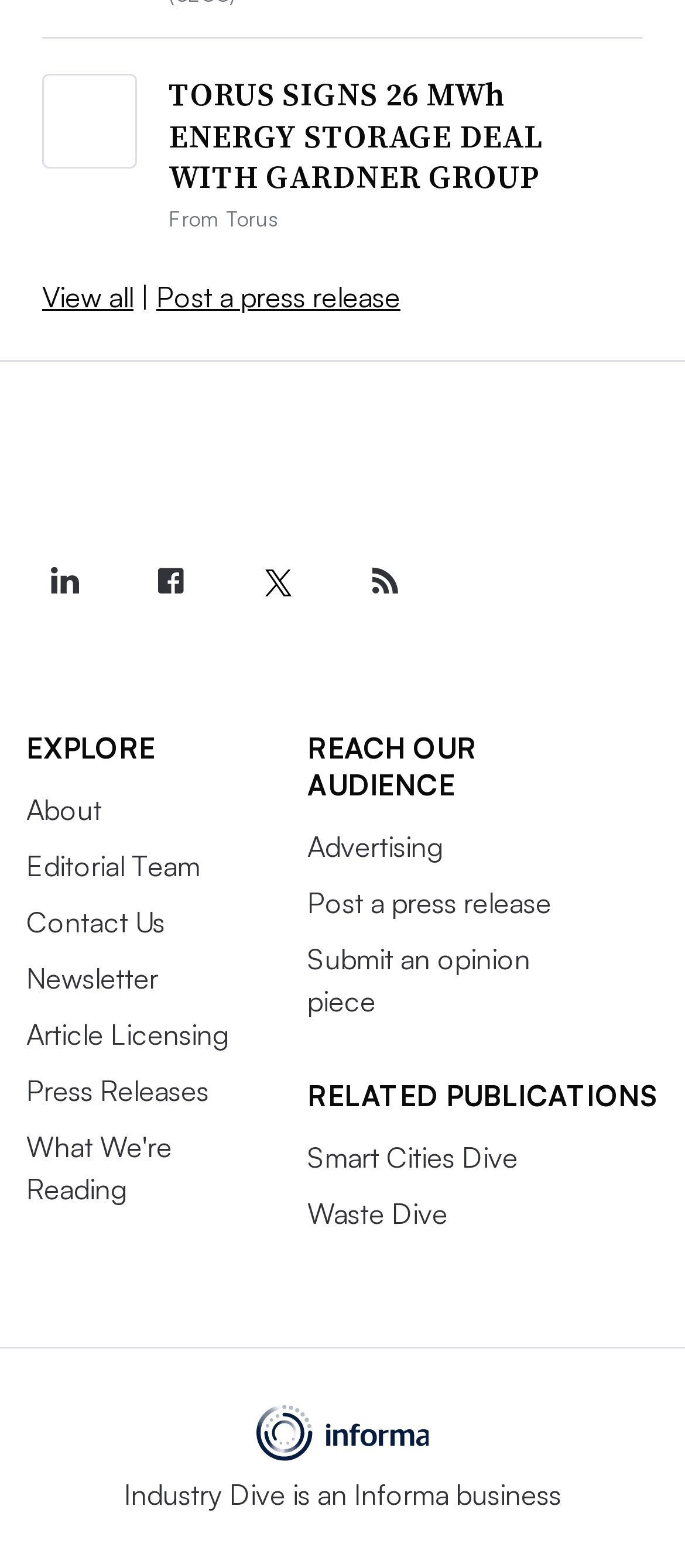Provide a one-word or one-phrase answer to the question:
What is the name of the company that owns Industry Dive?

Informa